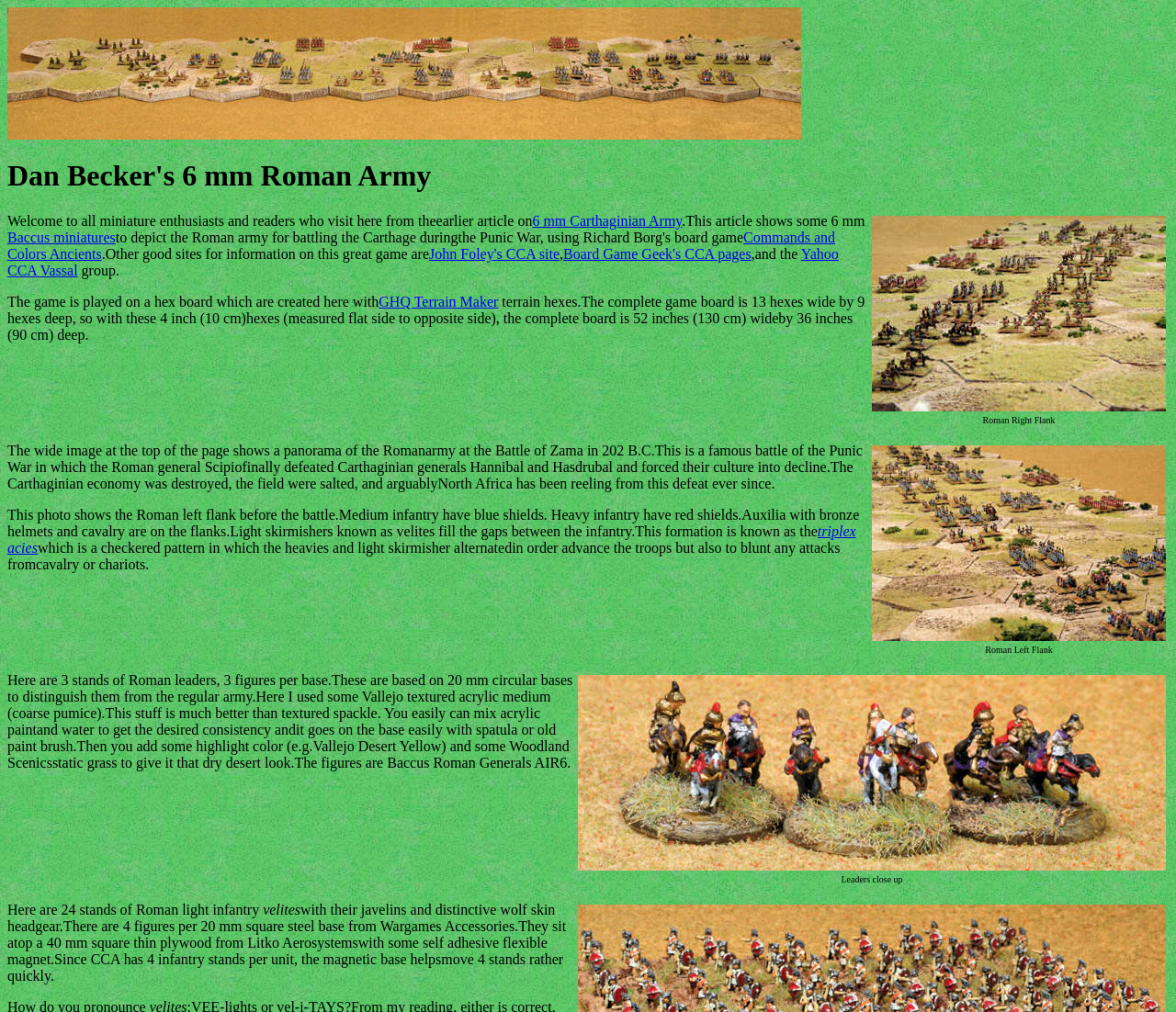Find and specify the bounding box coordinates that correspond to the clickable region for the instruction: "Click on the link to view the Roman Right Flank".

[0.741, 0.394, 0.991, 0.409]